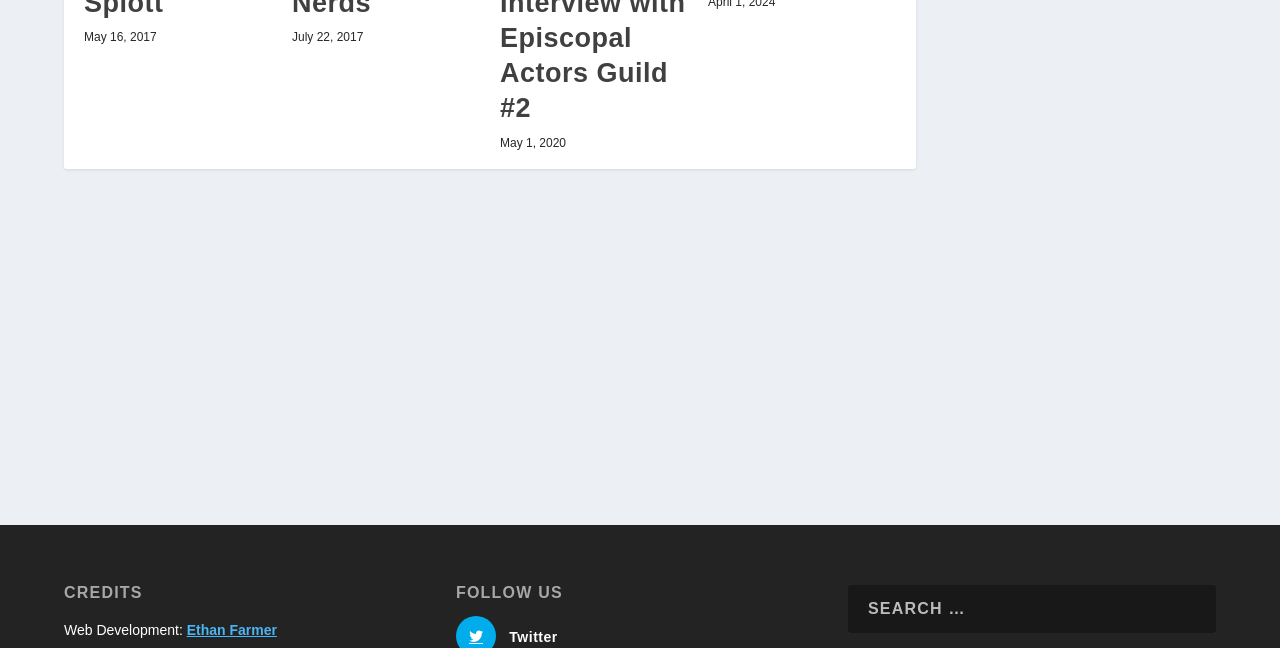Locate the bounding box coordinates of the clickable area to execute the instruction: "search for something". Provide the coordinates as four float numbers between 0 and 1, represented as [left, top, right, bottom].

[0.662, 0.902, 0.95, 0.976]